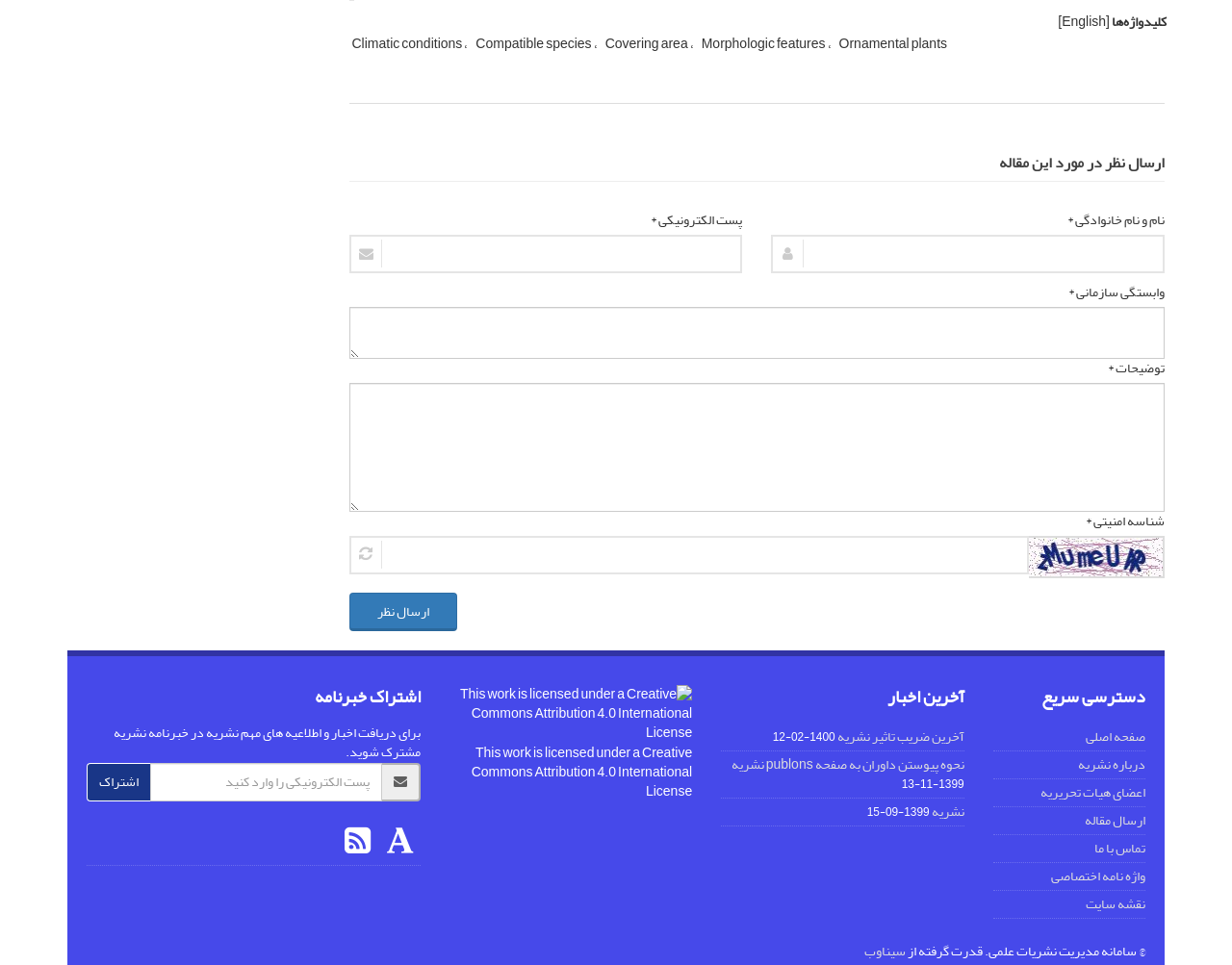Answer the following in one word or a short phrase: 
What is the purpose of the textbox with label 'نام و نام خانوادگی *'?

To input name and family name